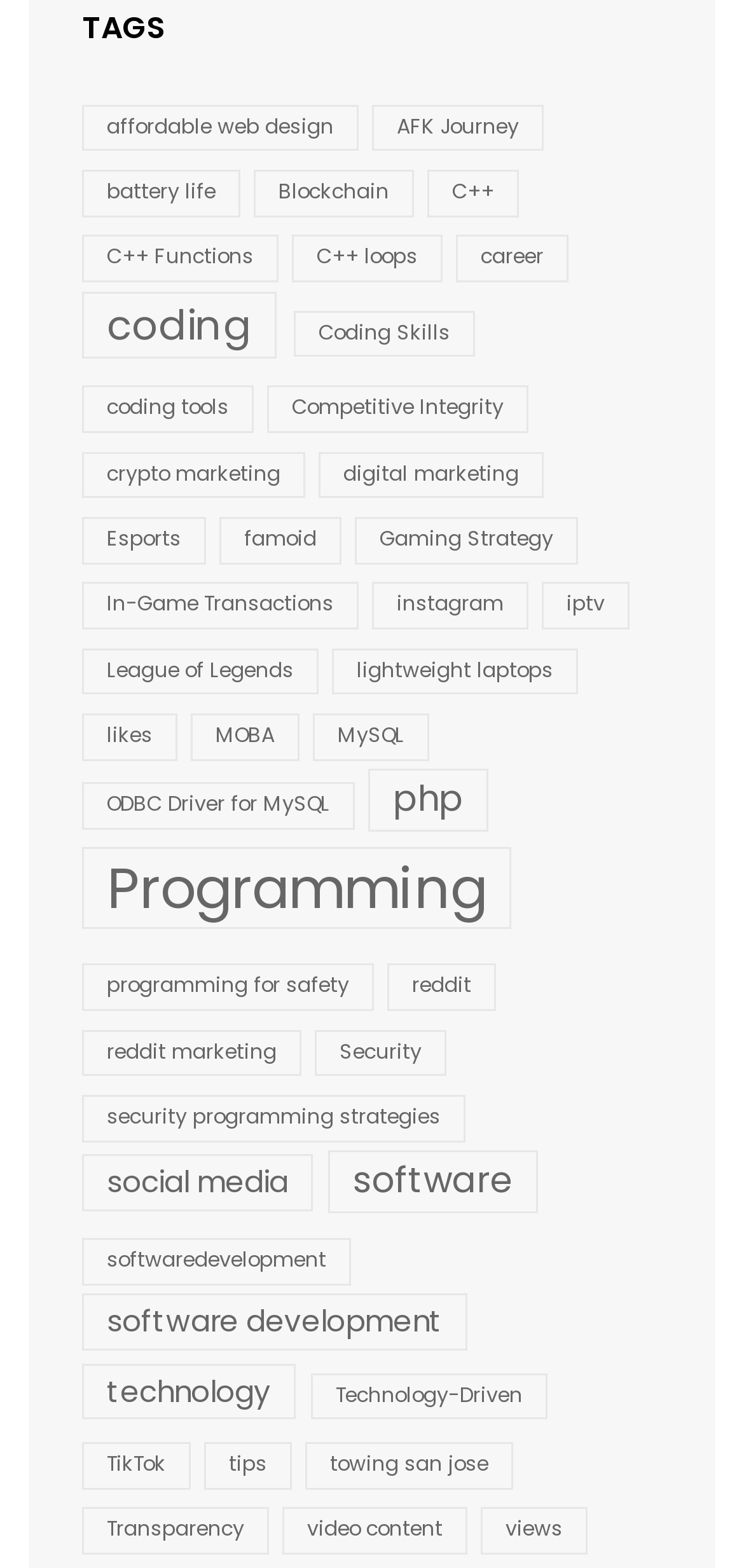Give a concise answer of one word or phrase to the question: 
What is the category of 'TikTok'?

TAGS